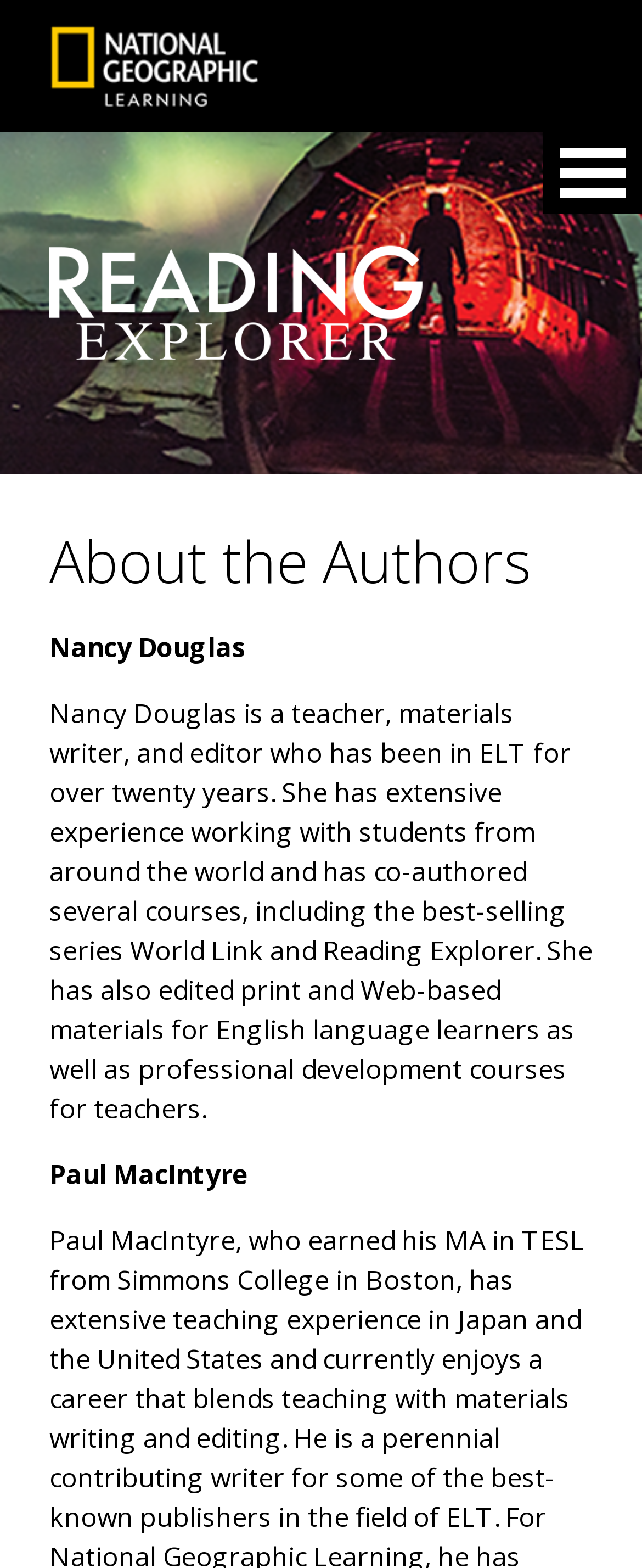Using the element description Open/Close Menu, predict the bounding box coordinates for the UI element. Provide the coordinates in (top-left x, top-left y, bottom-right x, bottom-right y) format with values ranging from 0 to 1.

[0.846, 0.084, 1.0, 0.137]